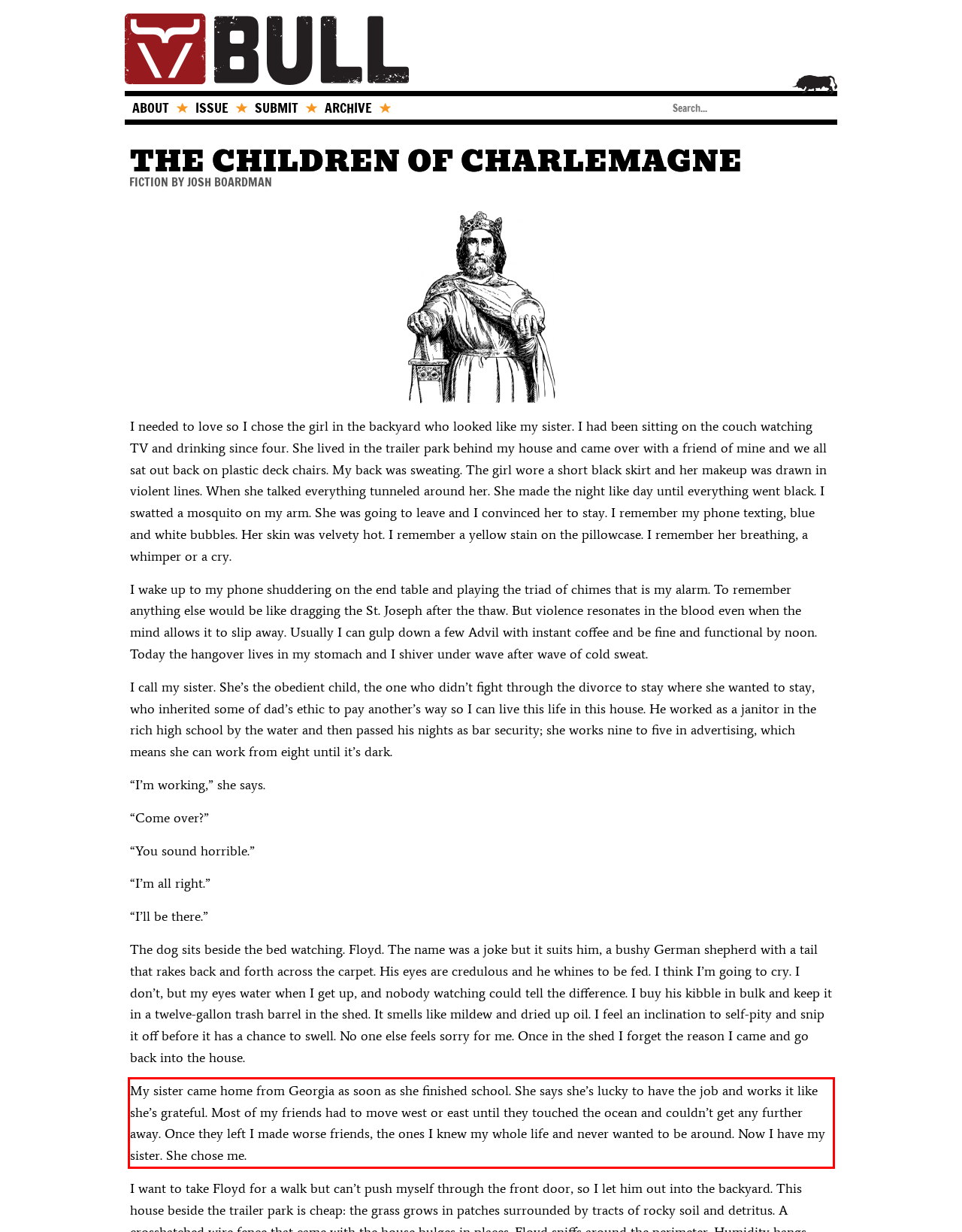You have a screenshot of a webpage with a red bounding box. Use OCR to generate the text contained within this red rectangle.

My sister came home from Georgia as soon as she finished school. She says she’s lucky to have the job and works it like she’s grateful. Most of my friends had to move west or east until they touched the ocean and couldn’t get any further away. Once they left I made worse friends, the ones I knew my whole life and never wanted to be around. Now I have my sister. She chose me.